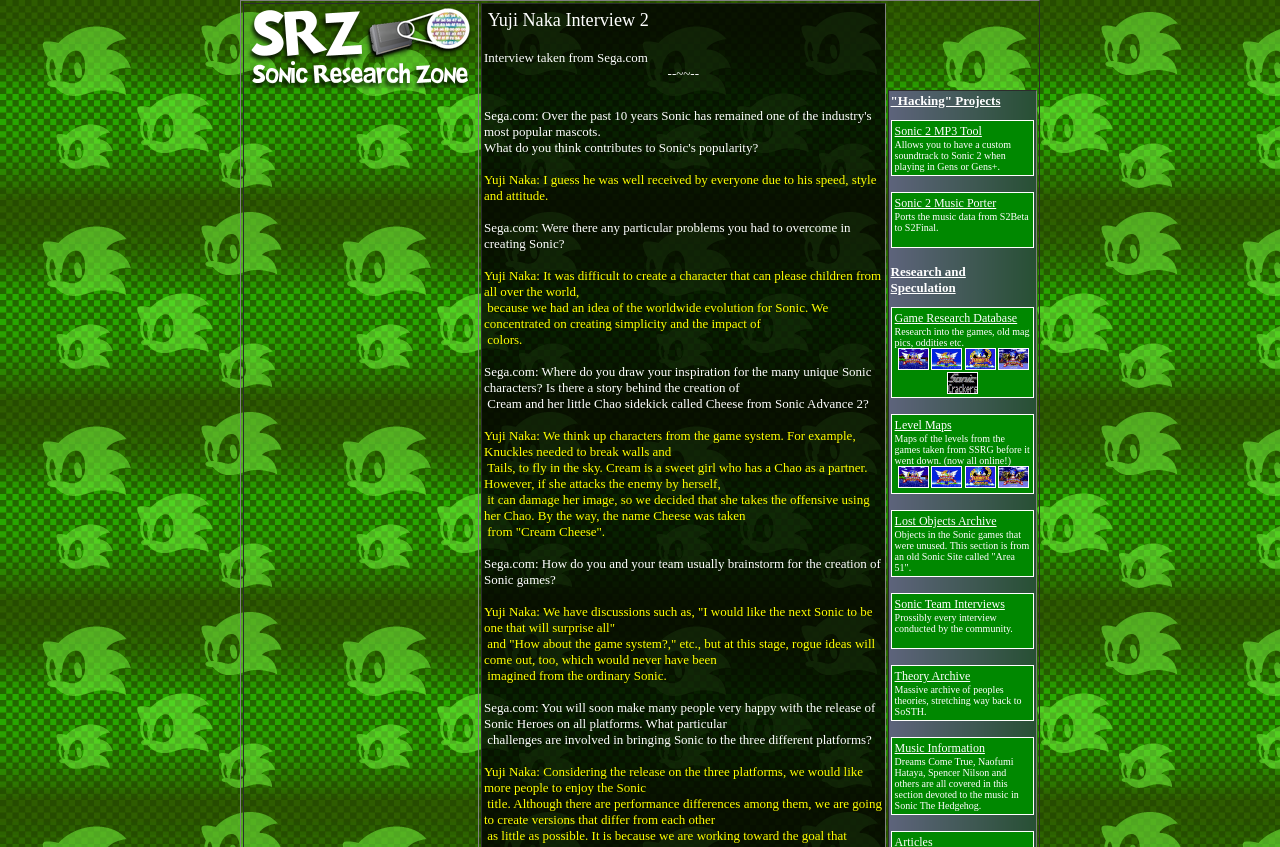Refer to the screenshot and give an in-depth answer to this question: What is the name of the person being interviewed?

The webpage contains an interview with Yuji Naka, a well-known figure in the Sonic the Hedgehog game series. The interview is divided into several sections, each with a question from Sega.com and an answer from Yuji Naka.